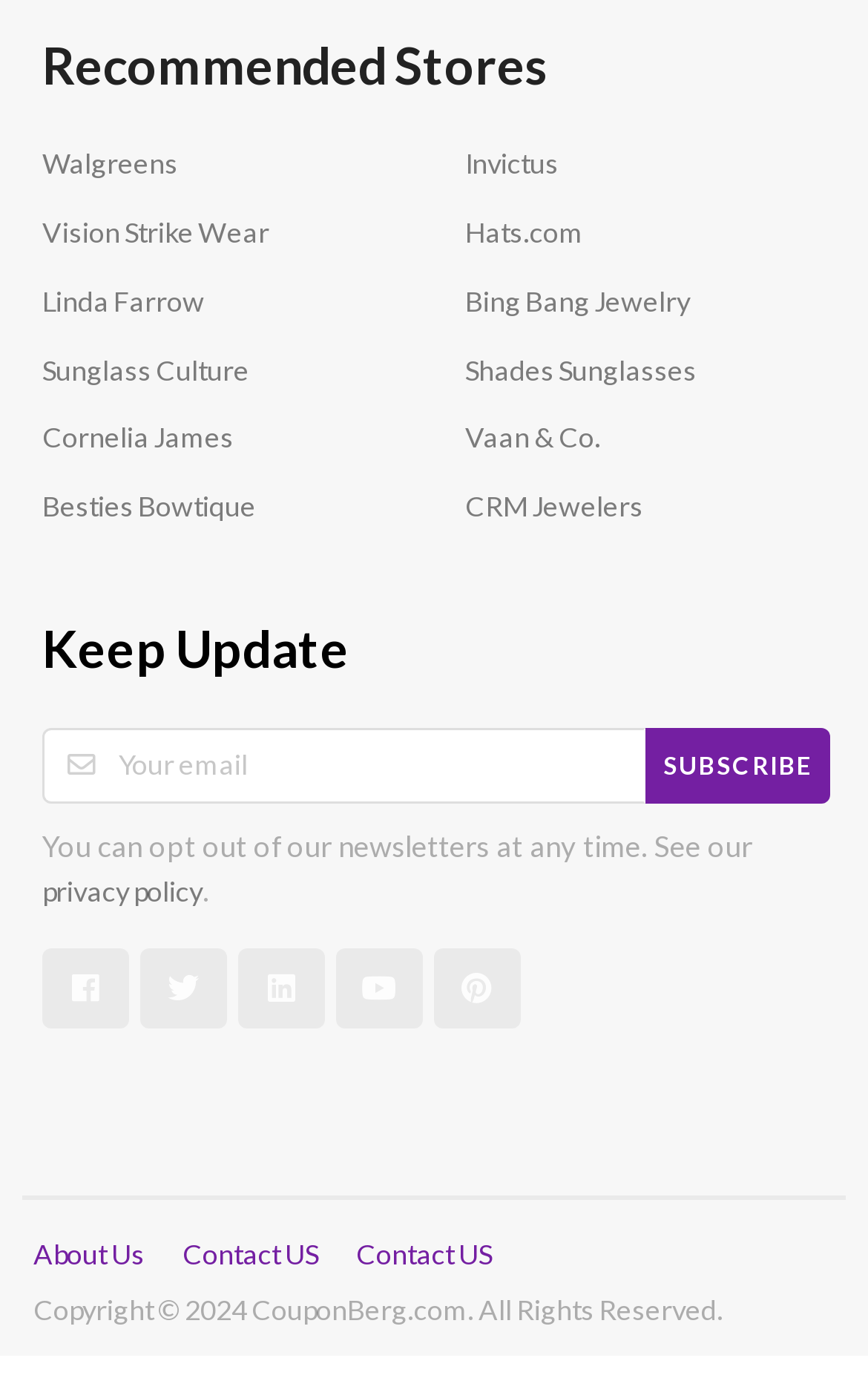Based on the image, provide a detailed response to the question:
How many social media links are available?

There are 5 social media links available, represented by icons, including '', '', '', '', and '', which are likely links to the website's social media profiles.